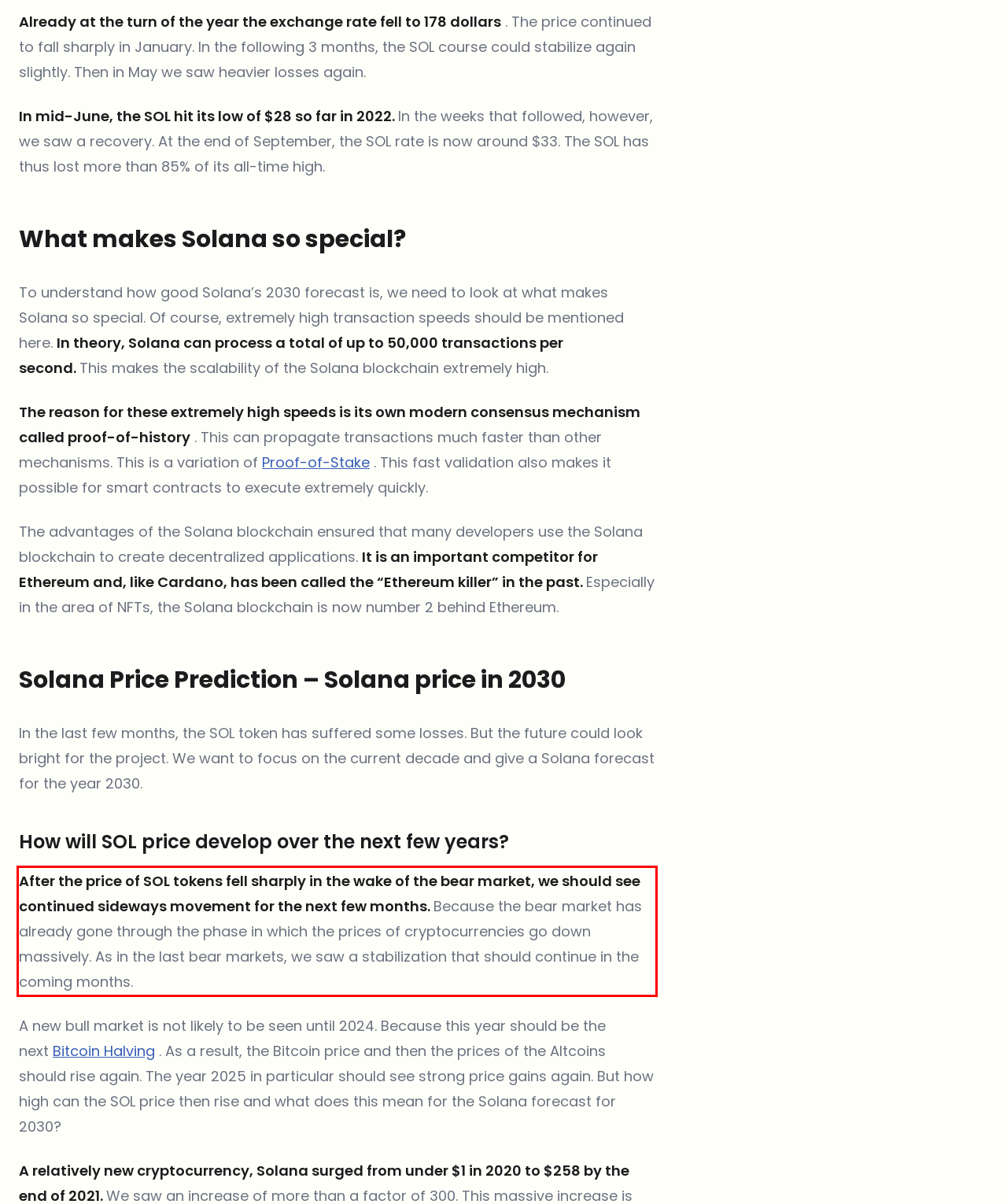Using the provided screenshot, read and generate the text content within the red-bordered area.

After the price of SOL tokens fell sharply in the wake of the bear market, we should see continued sideways movement for the next few months. Because the bear market has already gone through the phase in which the prices of cryptocurrencies go down massively. As in the last bear markets, we saw a stabilization that should continue in the coming months.